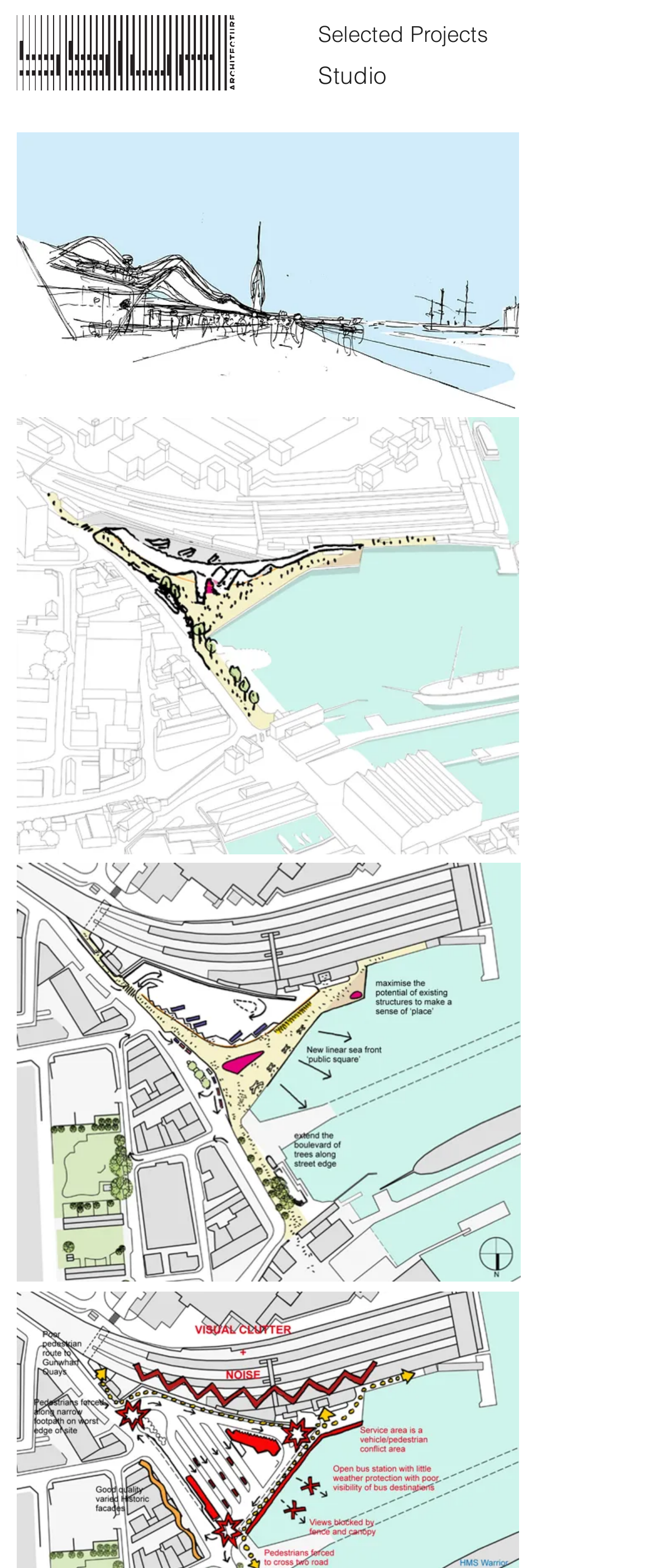Respond to the following question using a concise word or phrase: 
What is the main content of this webpage about?

Portsmouth Bus Station Concept